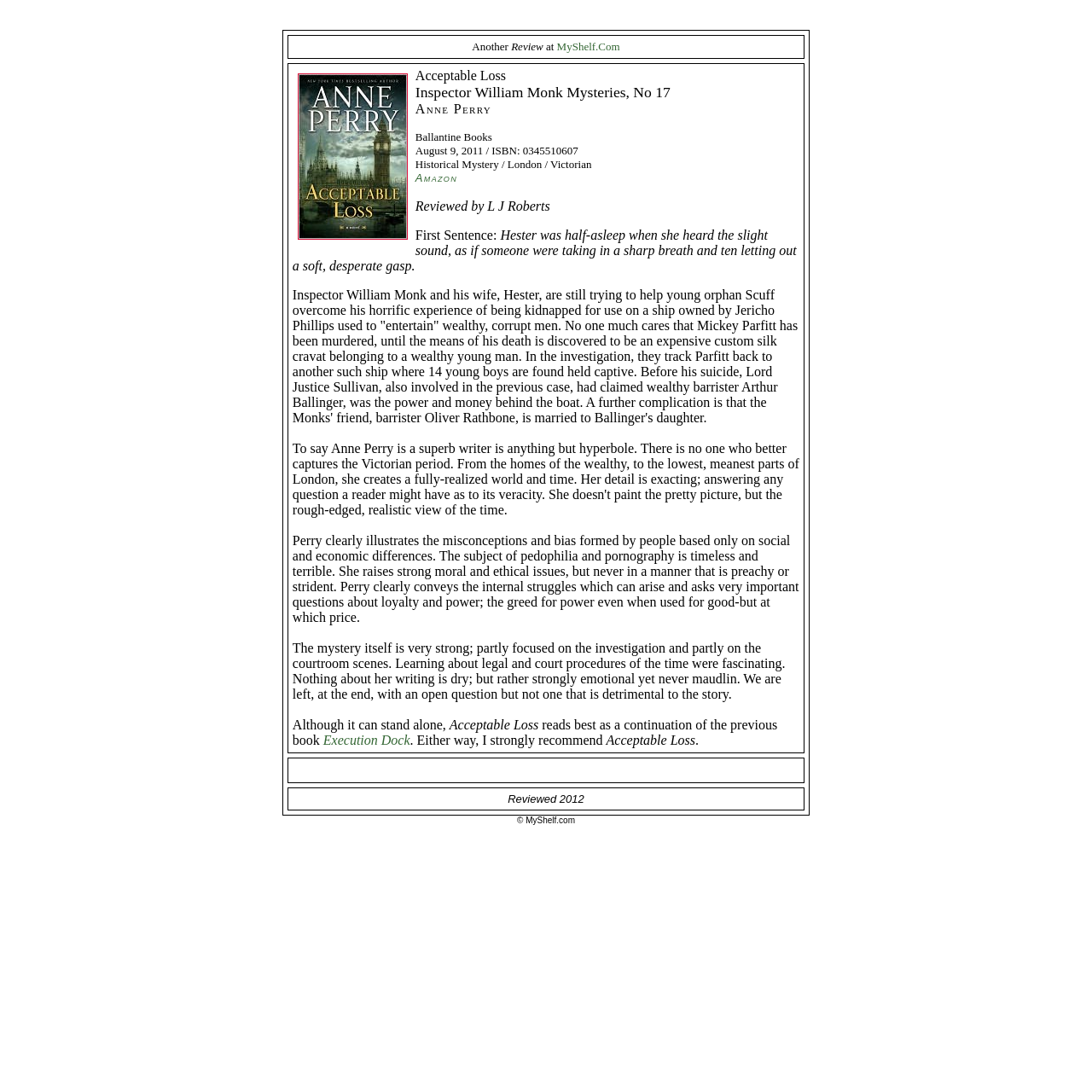Locate the bounding box of the UI element based on this description: "Amazon". Provide four float numbers between 0 and 1 as [left, top, right, bottom].

[0.38, 0.157, 0.419, 0.169]